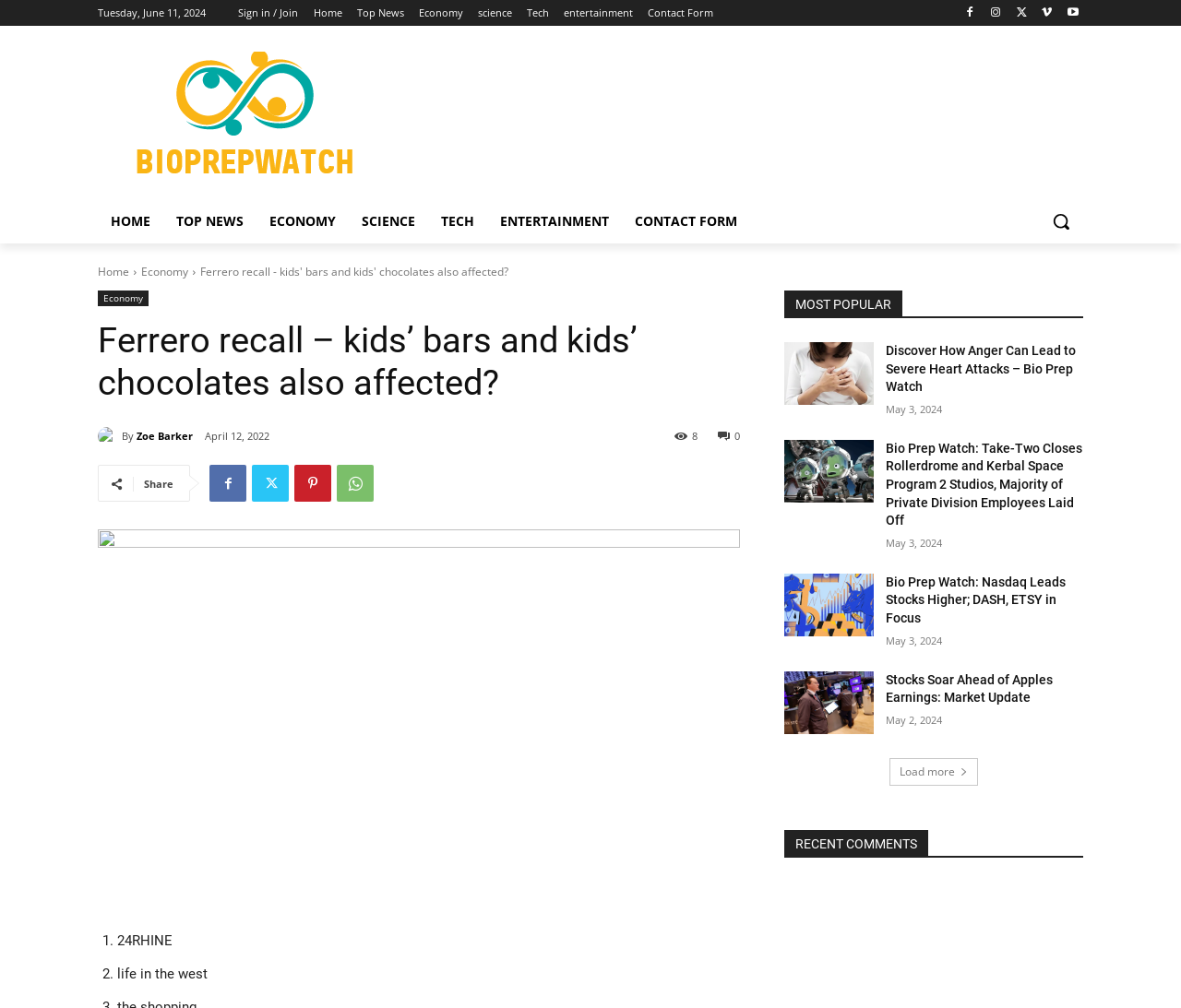What is the date of the article?
Using the image as a reference, deliver a detailed and thorough answer to the question.

I found the date of the article by looking at the time element with the text 'April 12, 2022' which is located below the author's name.